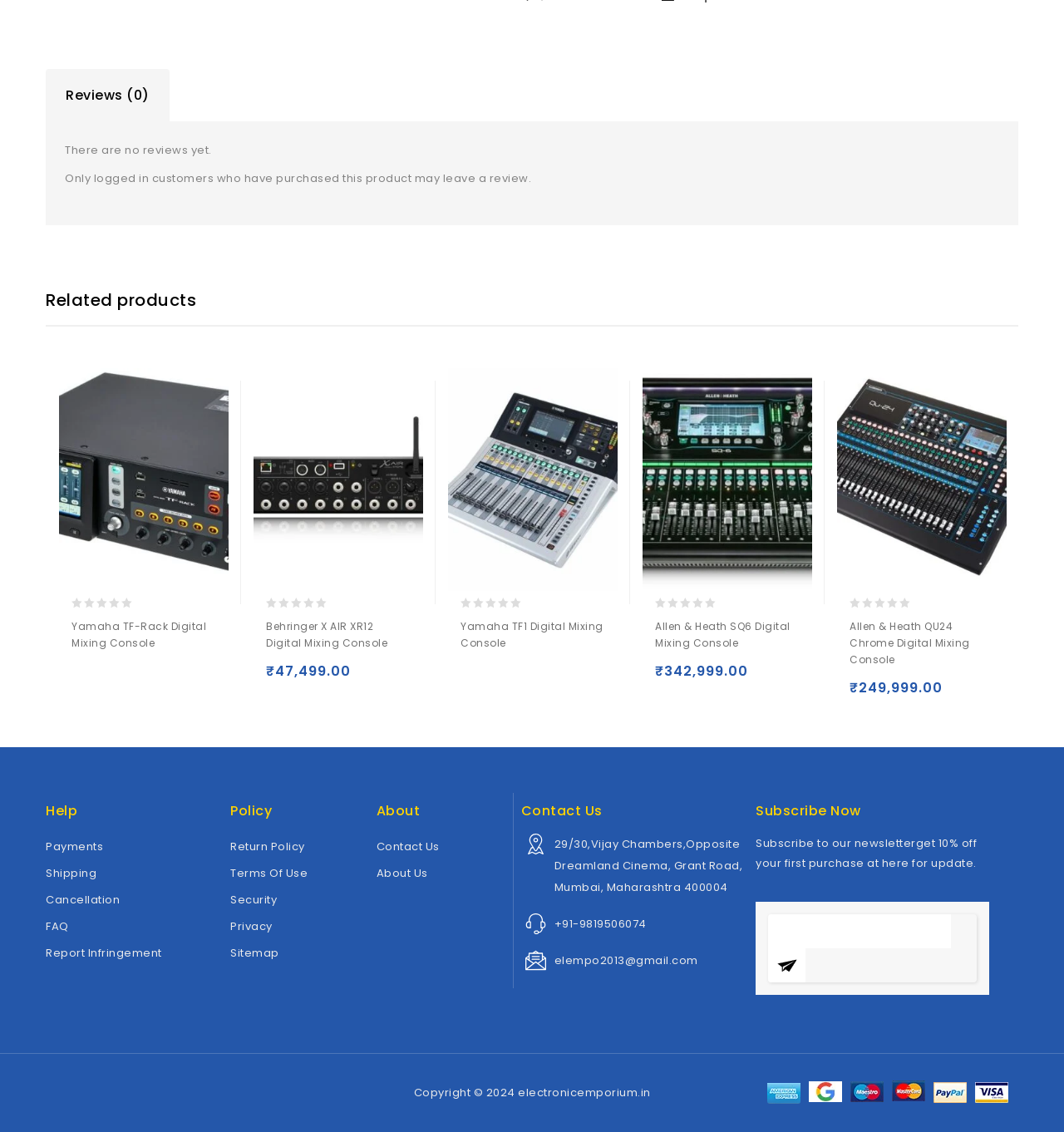Based on the visual content of the image, answer the question thoroughly: What is the name of the last related product?

I looked at the list of related products and saw that the last one is the Allen & Heath QU24 Chrome Digital Mixing Console, which is listed at the bottom of the page.